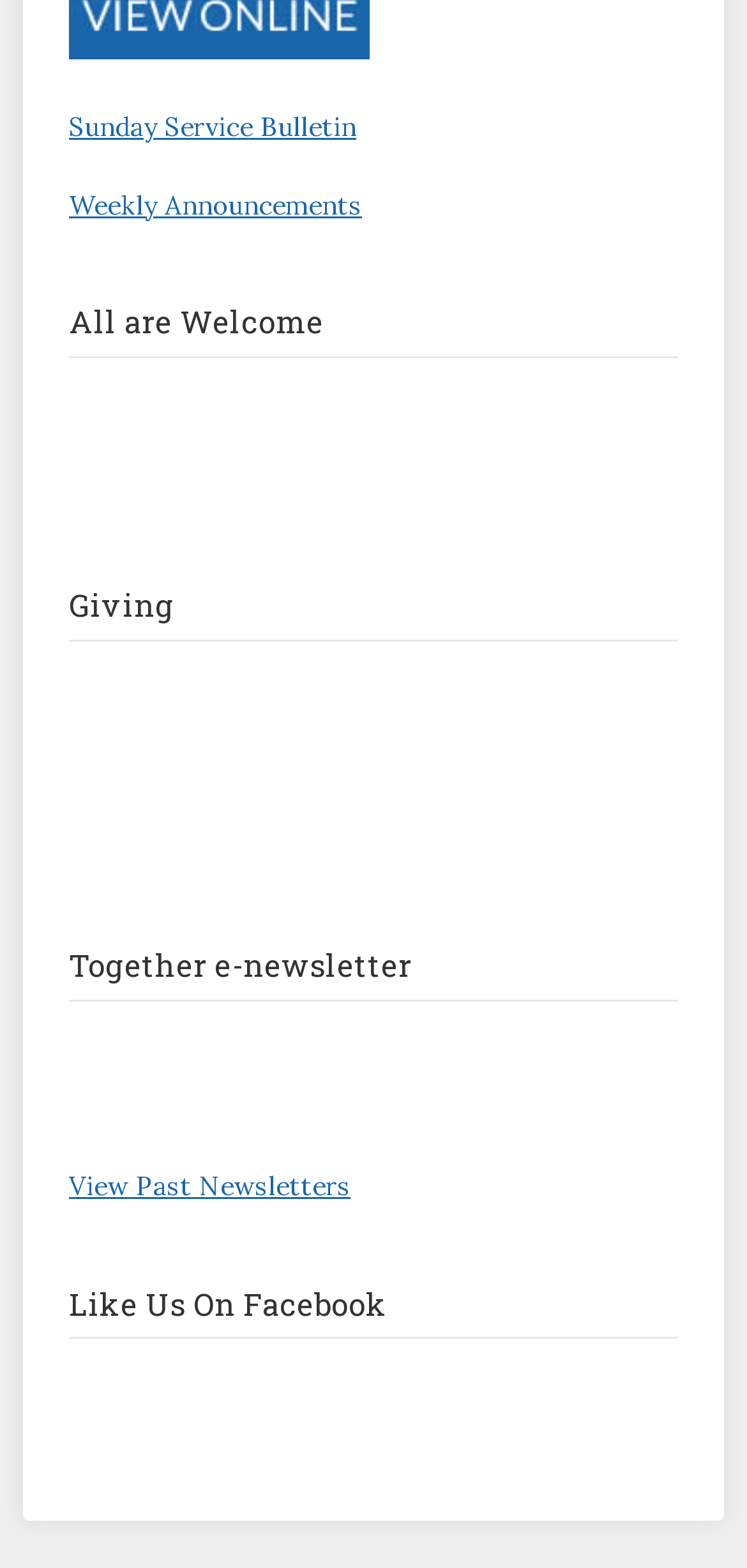What is the purpose of the image at [0.092, 0.252, 0.495, 0.31]?
Can you provide an in-depth and detailed response to the question?

The image is located at [0.092, 0.252, 0.495, 0.31] and has the description 'events-button', which suggests that it is a button for accessing events.